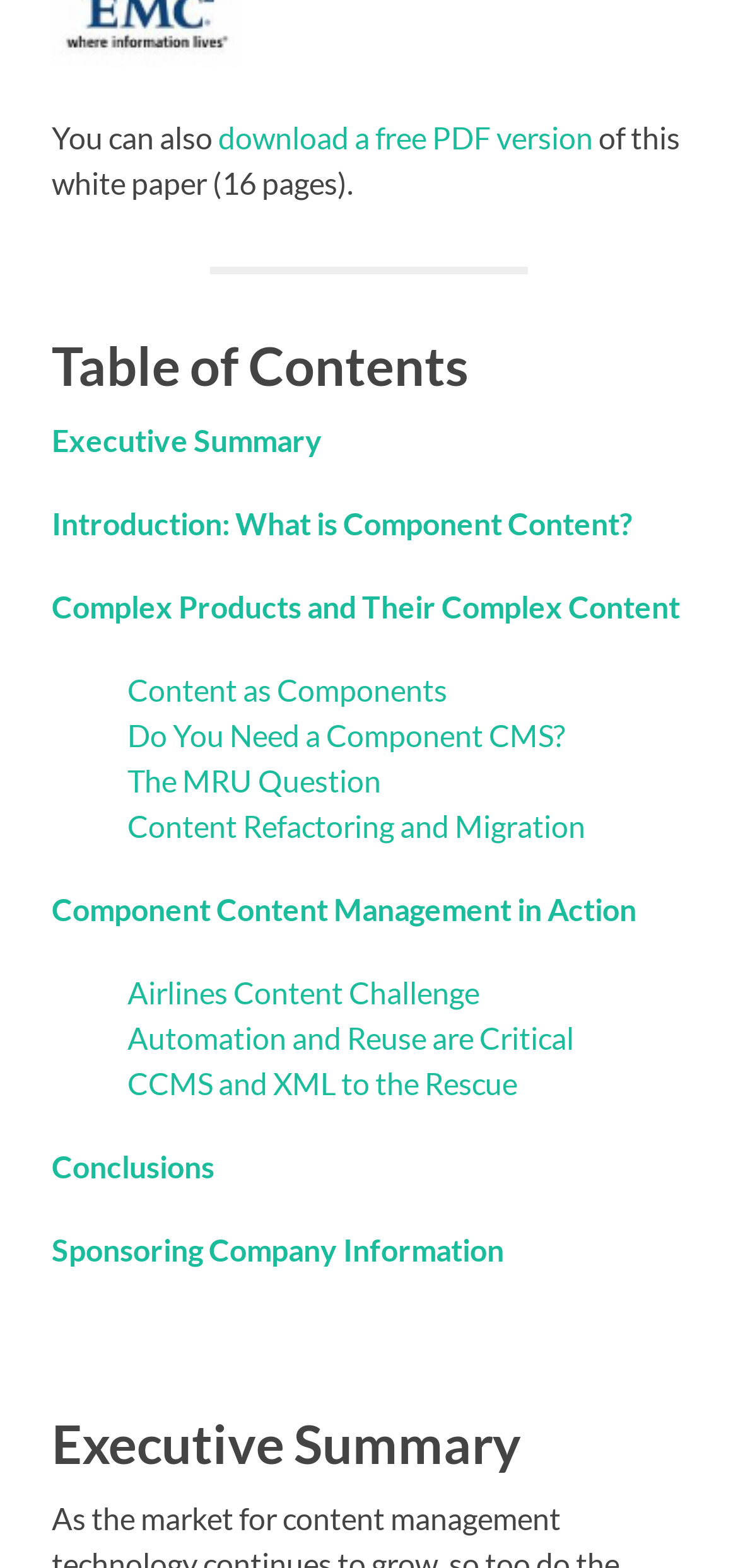How many links are there in the Table of Contents section?
Answer the question with a thorough and detailed explanation.

I counted the number of links in the Table of Contents section by looking at the elements with type 'link' that are children of the element with ID 176. There are 13 links in total, starting from 'Executive Summary' to 'Sponsoring Company Information'.